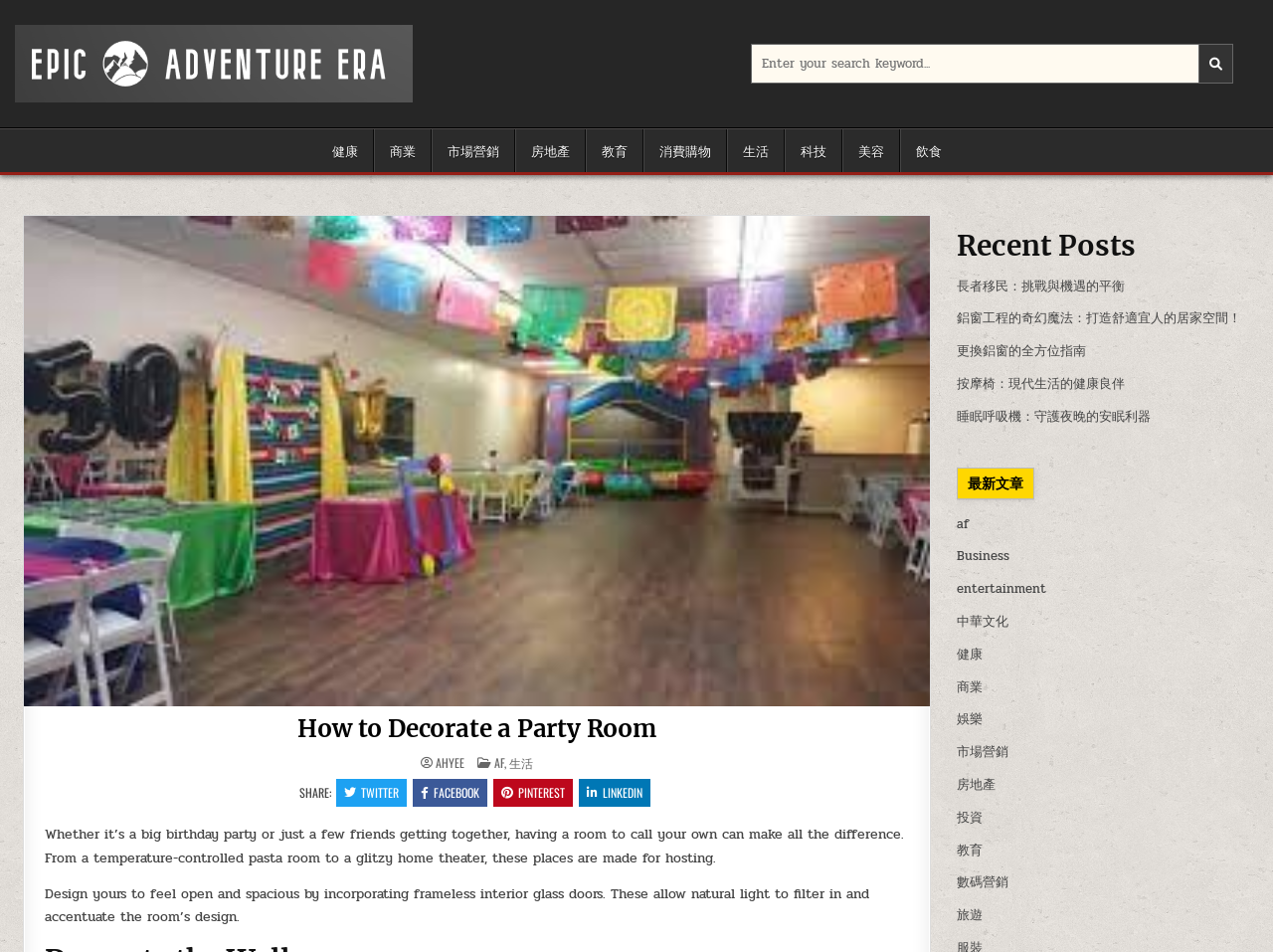What is the topic of the article?
Using the image as a reference, give an elaborate response to the question.

The webpage is about decorating a party room, as indicated by the heading 'How to Decorate a Party Room' and the content discussing the importance of having a room for hosting.